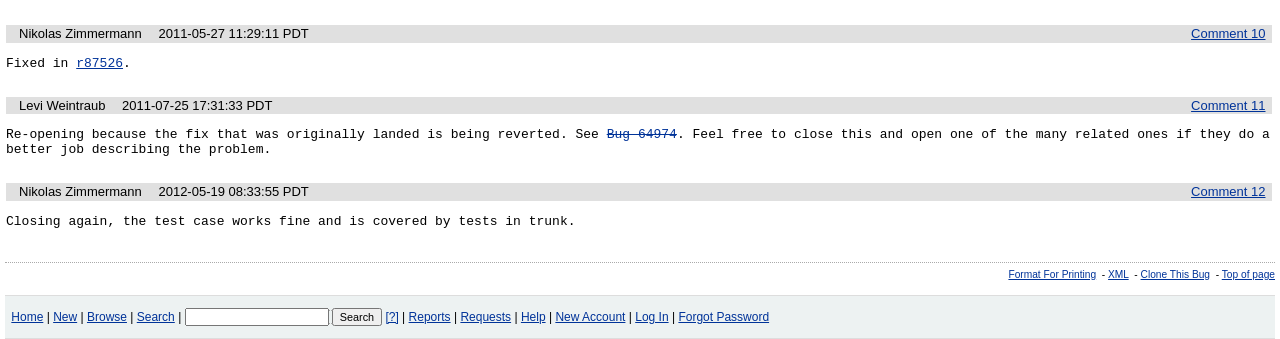Respond to the following question with a brief word or phrase:
What is the purpose of the 'Quick Search' textbox?

To search for something